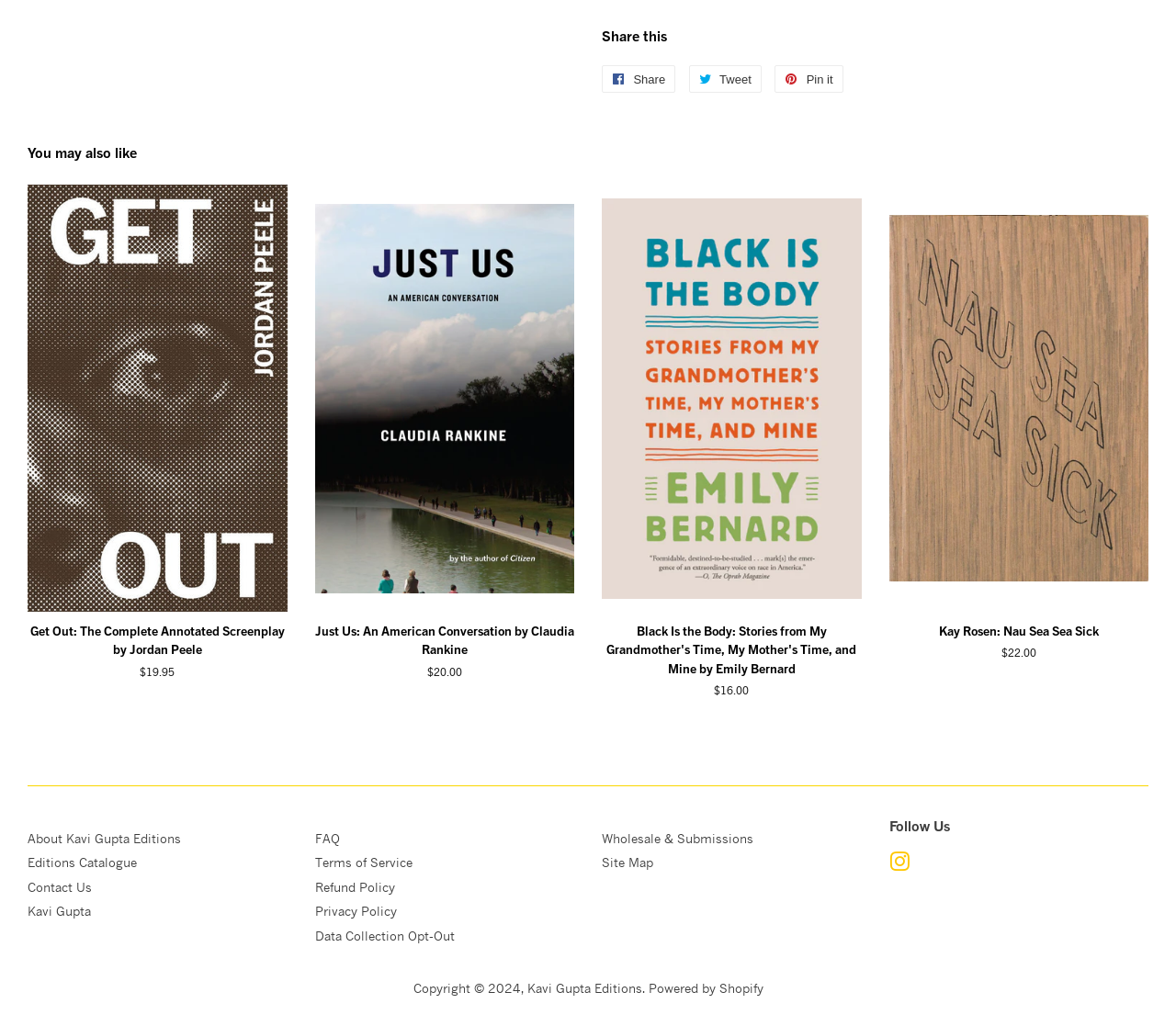What is the name of the author of 'Just Us: An American Conversation'?
Utilize the image to construct a detailed and well-explained answer.

I found the answer by looking at the link element with the text 'Just Us: An American Conversation by Claudia Rankine' and extracting the author's name from the text.